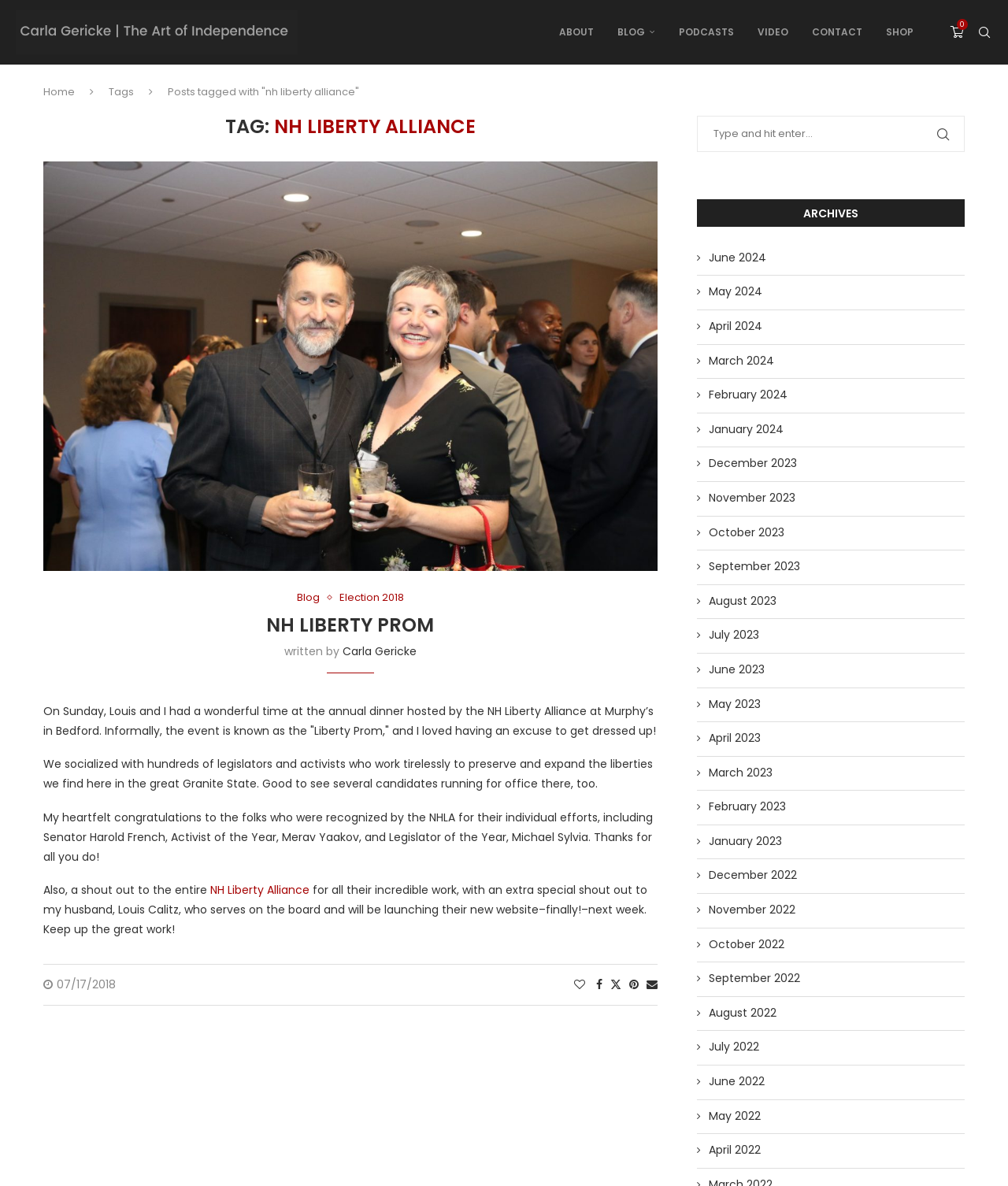Show the bounding box coordinates of the region that should be clicked to follow the instruction: "Click on the 'ABOUT' link."

[0.555, 0.001, 0.589, 0.054]